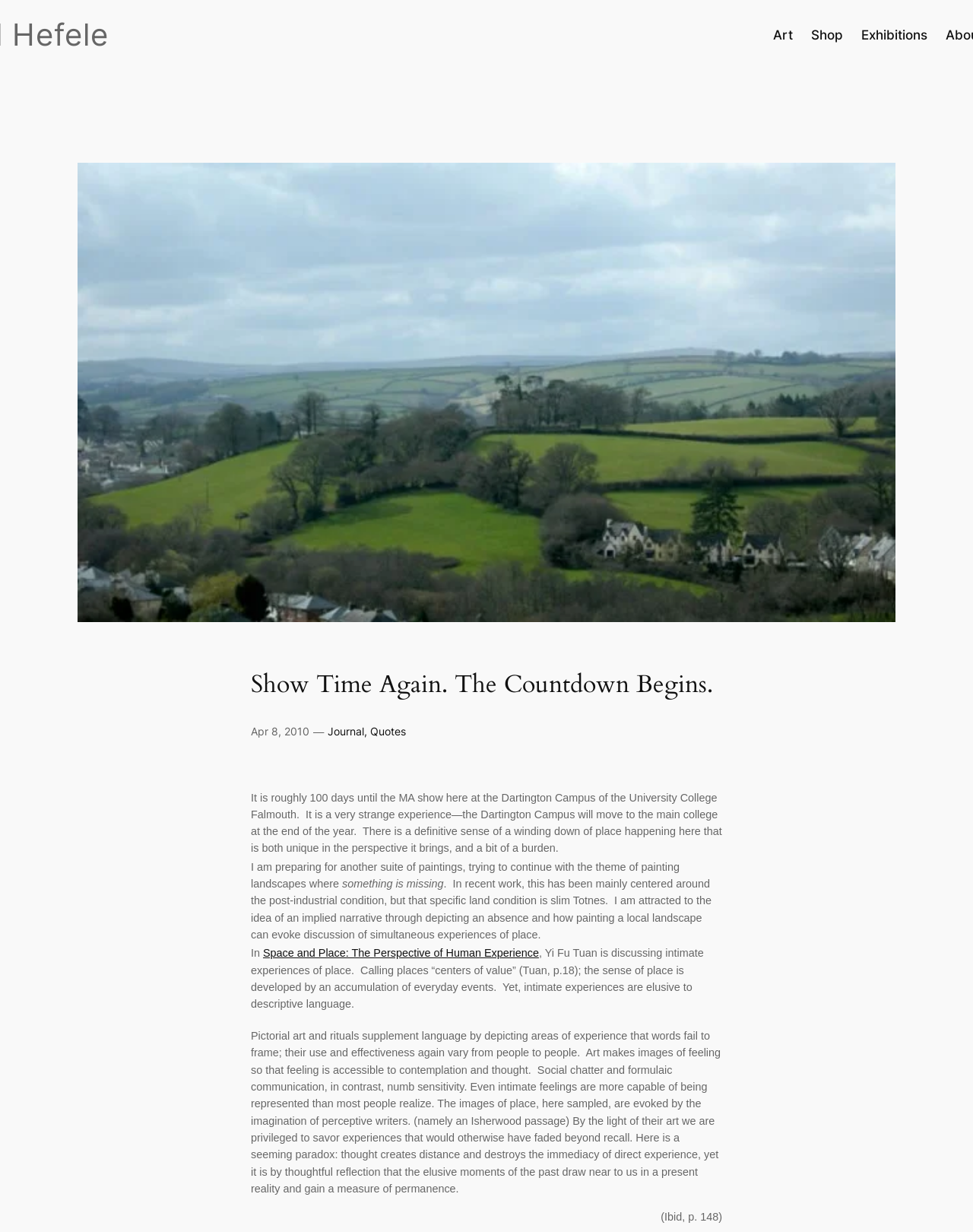What is the sense of place developed by?
Please provide a single word or phrase as your answer based on the screenshot.

Accumulation of everyday events